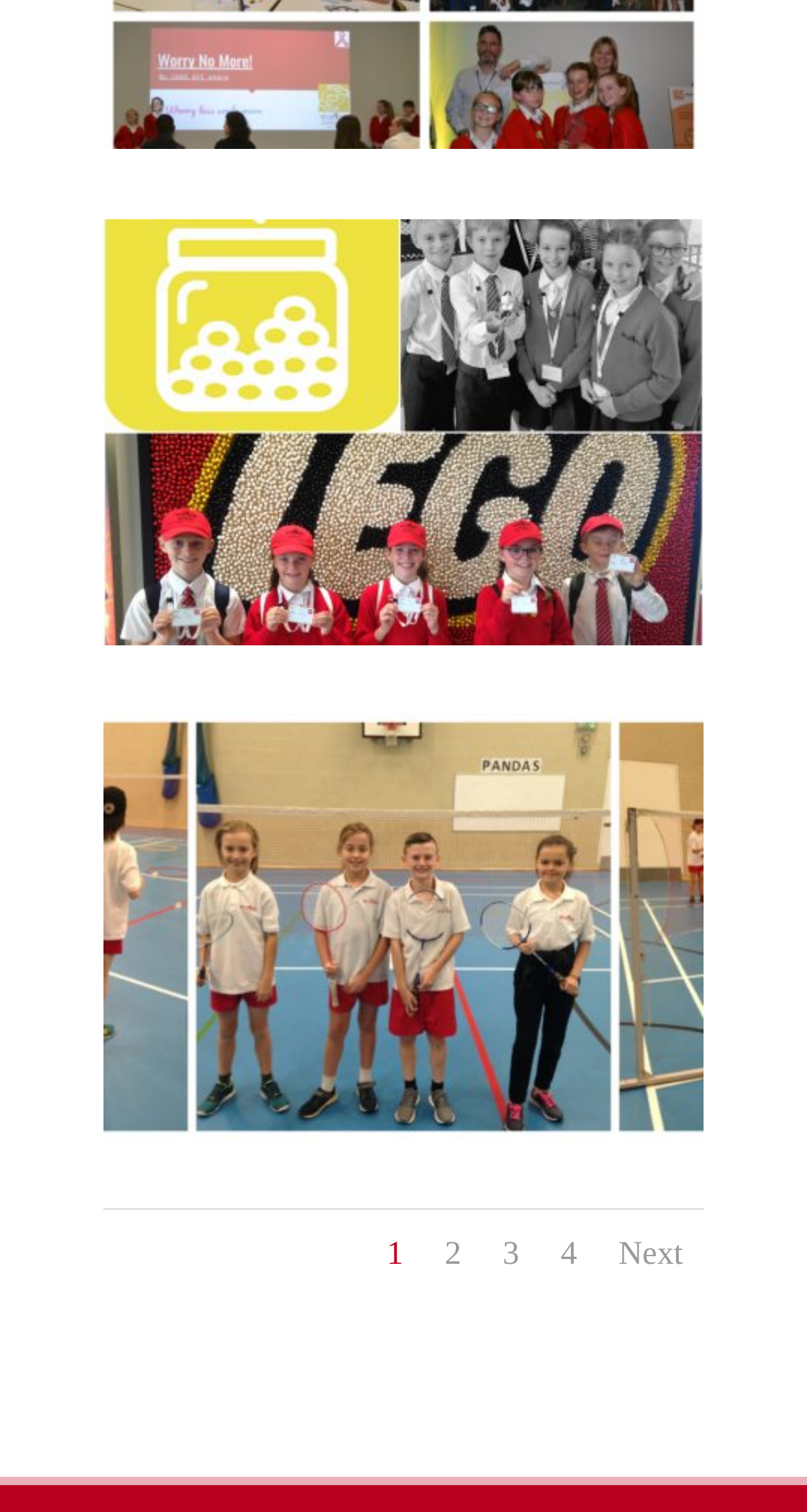What is the shape of the icon?
Kindly offer a detailed explanation using the data available in the image.

The icon is represented by '' which is a square shape, and it appears three times on the webpage with the same bounding box coordinates, indicating that it is a square icon.